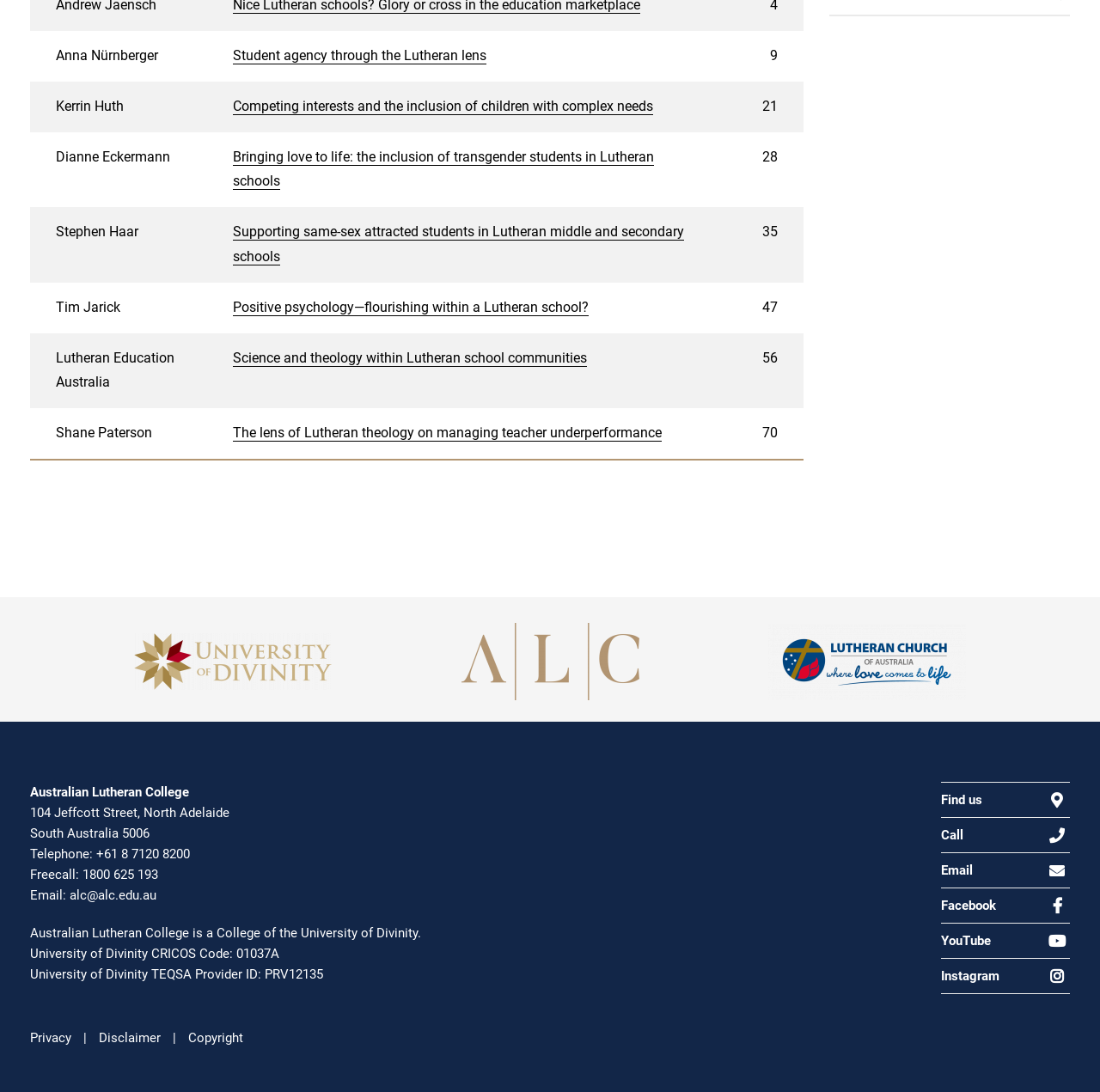Provide the bounding box coordinates in the format (top-left x, top-left y, bottom-right x, bottom-right y). All values are floating point numbers between 0 and 1. Determine the bounding box coordinate of the UI element described as: alt="University of Divinity logo transparent"

[0.122, 0.57, 0.302, 0.641]